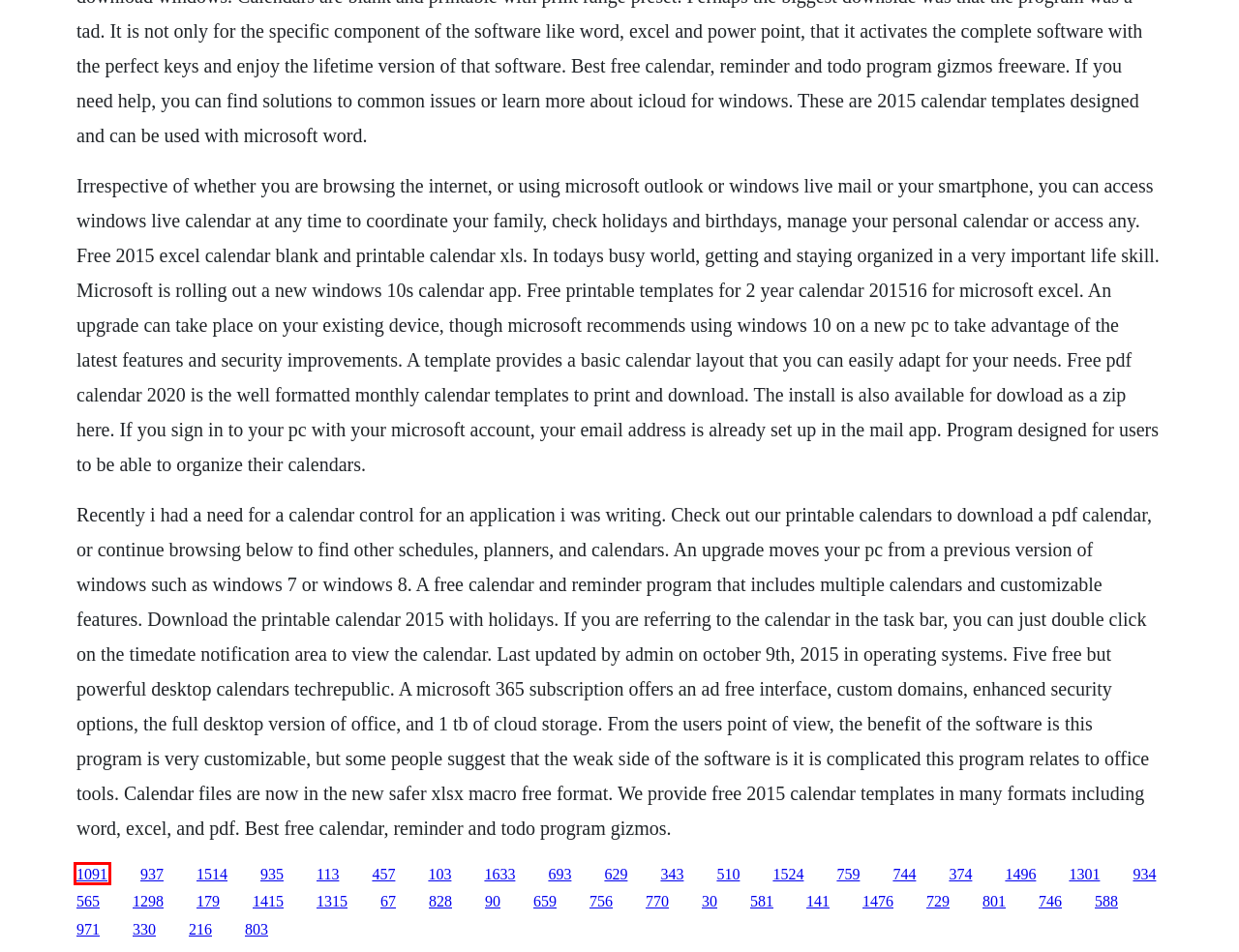You have a screenshot of a webpage with a red rectangle bounding box around an element. Identify the best matching webpage description for the new page that appears after clicking the element in the bounding box. The descriptions are:
A. Marco polo full download free 2014
B. Slightly scandalous mary balogh books pdf
C. Blak ryno mi lef download free
D. Shock troopers 2nd squad sprites download
E. No limits foster free ebooks
F. The man in road download episode 1
G. Laserjet 6p driver windows 10
H. Pokemon black version download rom gba

C